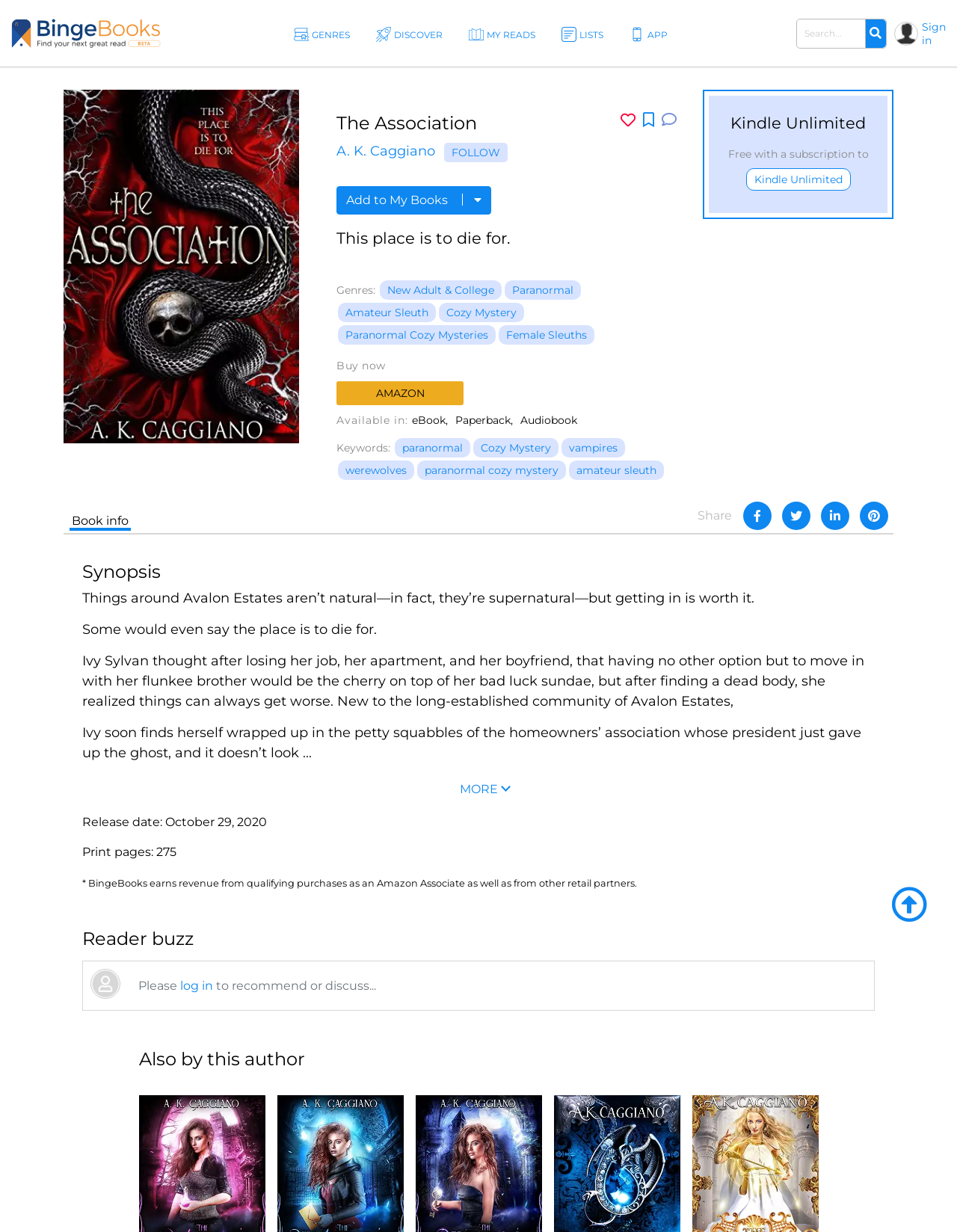With reference to the screenshot, provide a detailed response to the question below:
What is the name of the book?

I found the answer by looking at the heading element with the text 'The Association' which is likely to be the title of the book.